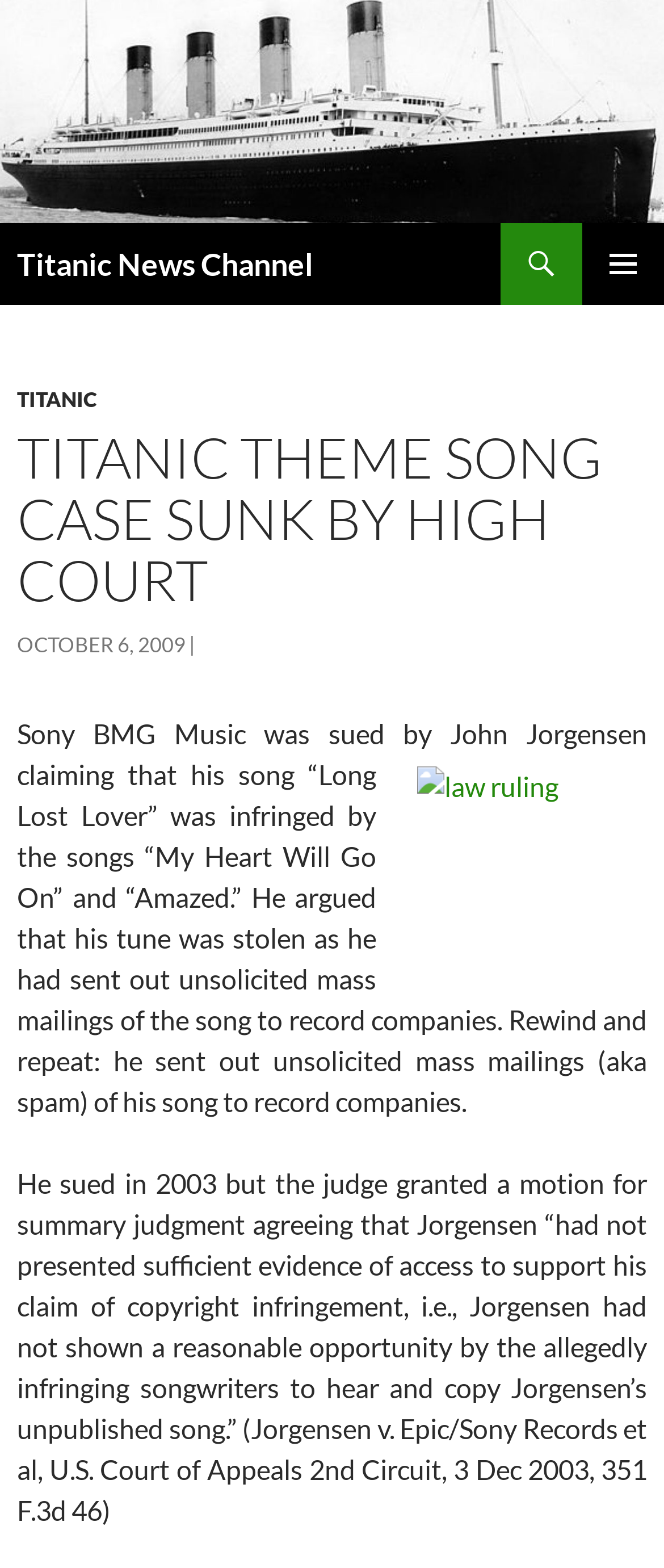Bounding box coordinates should be provided in the format (top-left x, top-left y, bottom-right x, bottom-right y) with all values between 0 and 1. Identify the bounding box for this UI element: Primary Menu

[0.877, 0.142, 1.0, 0.194]